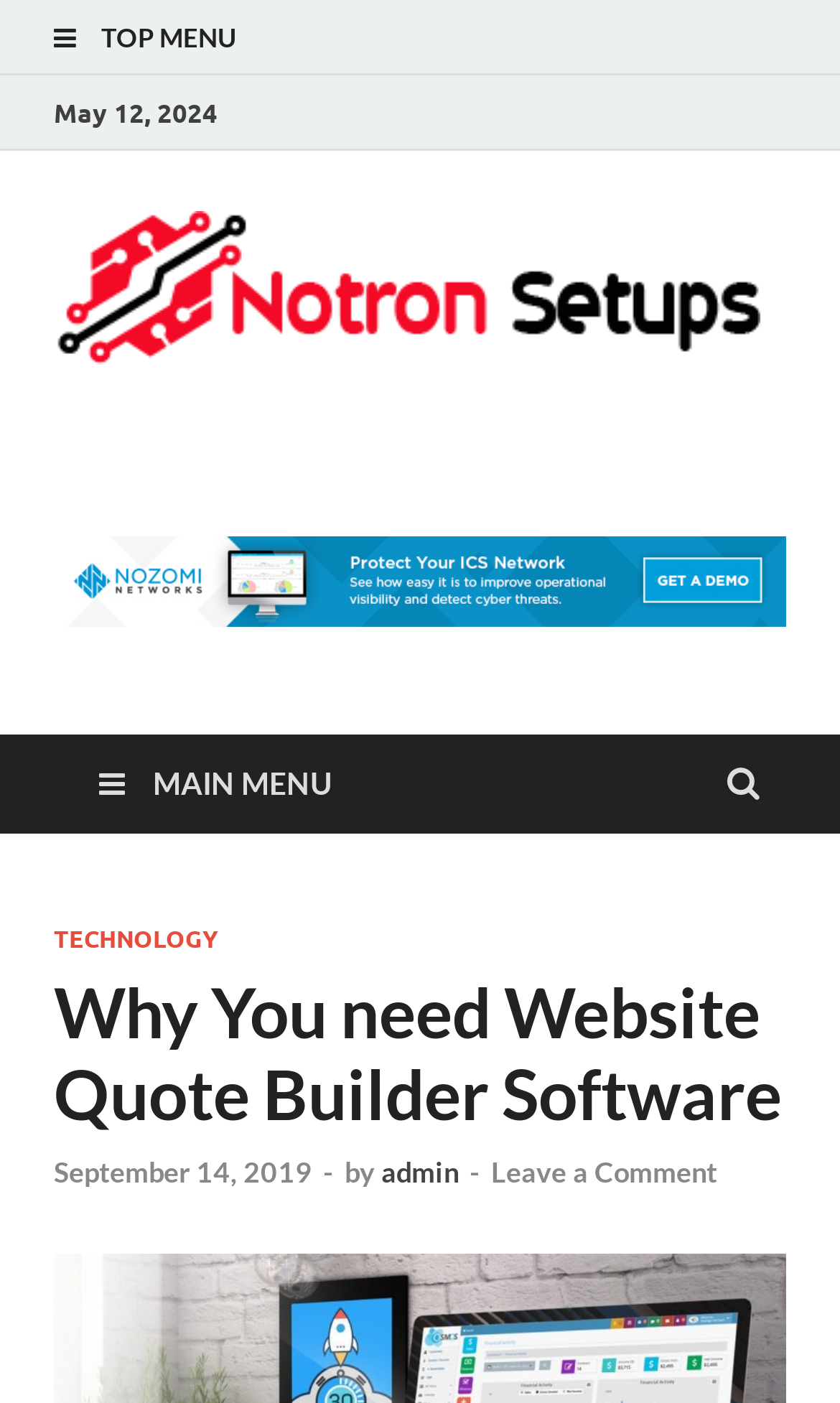Please specify the bounding box coordinates of the clickable section necessary to execute the following command: "visit technology page".

[0.064, 0.659, 0.259, 0.68]